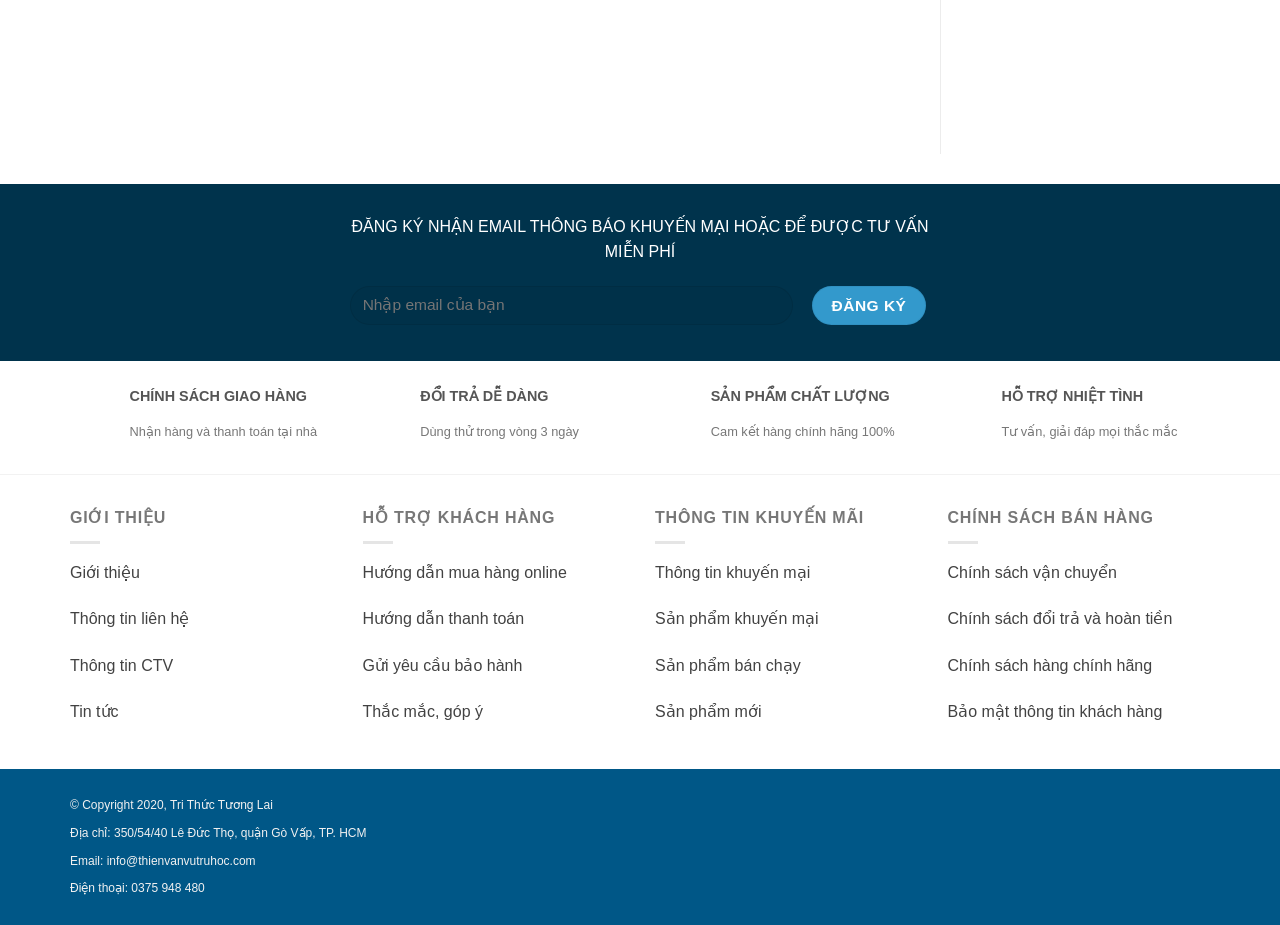Identify the bounding box for the described UI element: "Sản phẩm mới".

[0.512, 0.76, 0.595, 0.778]